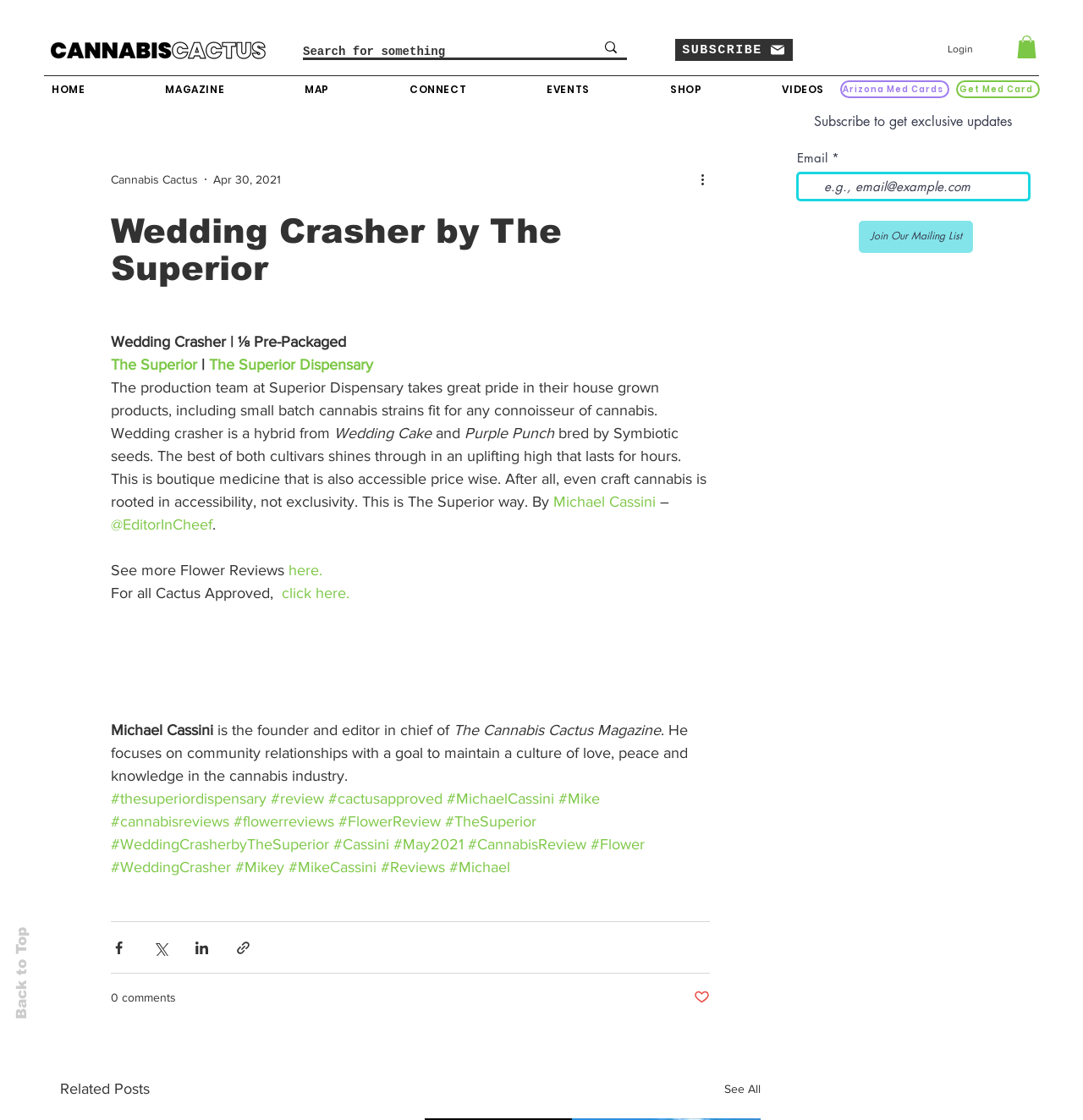Locate the bounding box coordinates of the element that should be clicked to execute the following instruction: "Read more about Wedding Crasher by The Superior".

[0.102, 0.19, 0.655, 0.256]